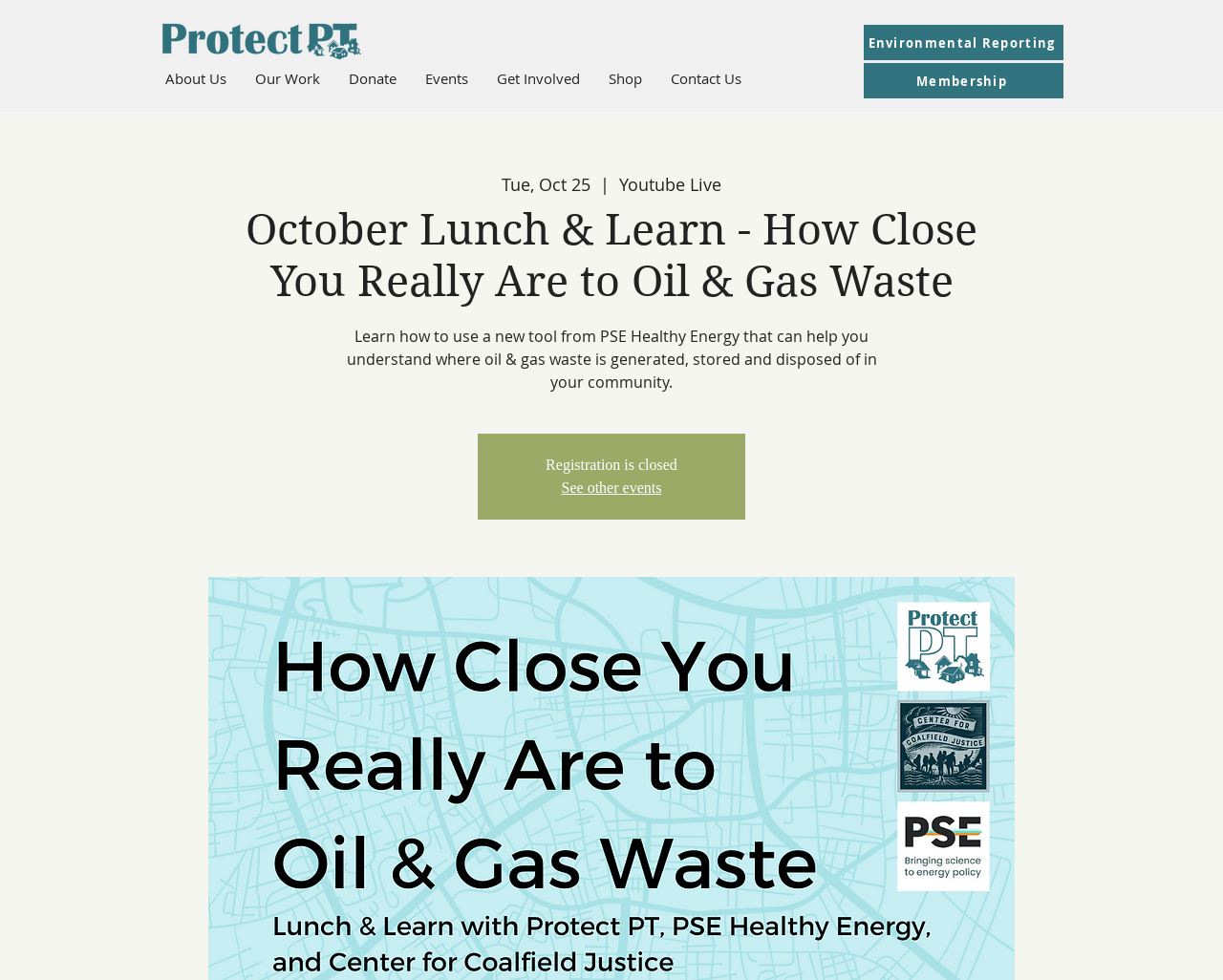Answer briefly with one word or phrase:
What is the date of the October Lunch & Learn event?

Tue, Oct 25